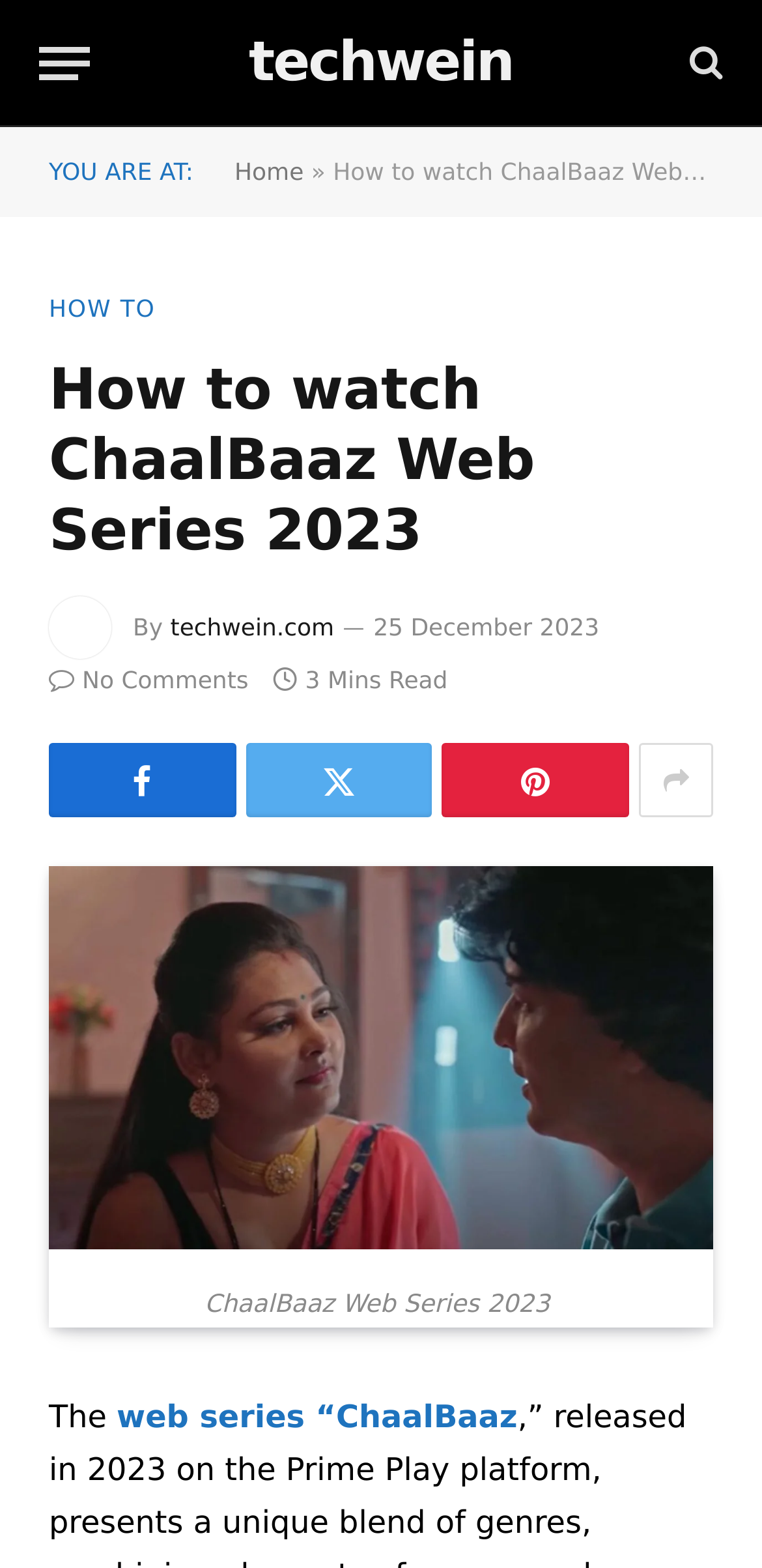Determine the bounding box coordinates of the region to click in order to accomplish the following instruction: "Click the menu button". Provide the coordinates as four float numbers between 0 and 1, specifically [left, top, right, bottom].

[0.051, 0.012, 0.118, 0.068]